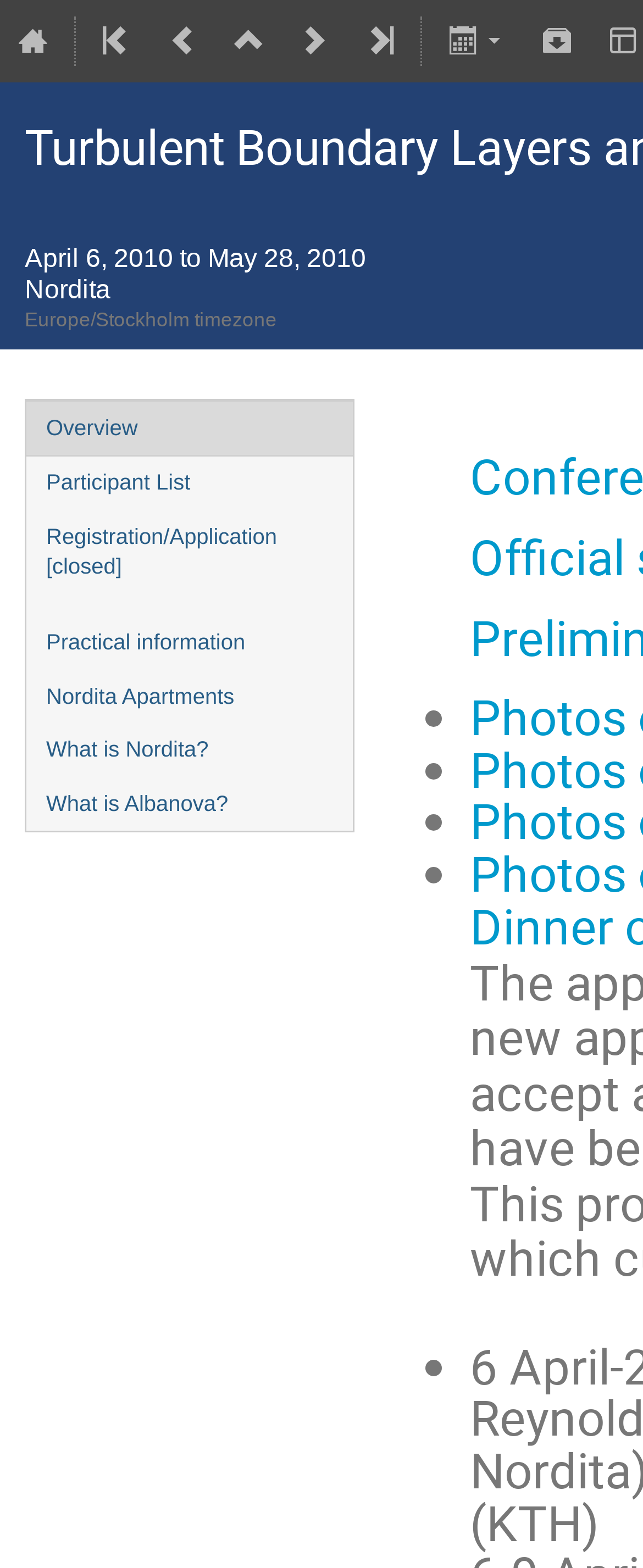How many main sections are there in the webpage?
Answer the question with a single word or phrase, referring to the image.

7